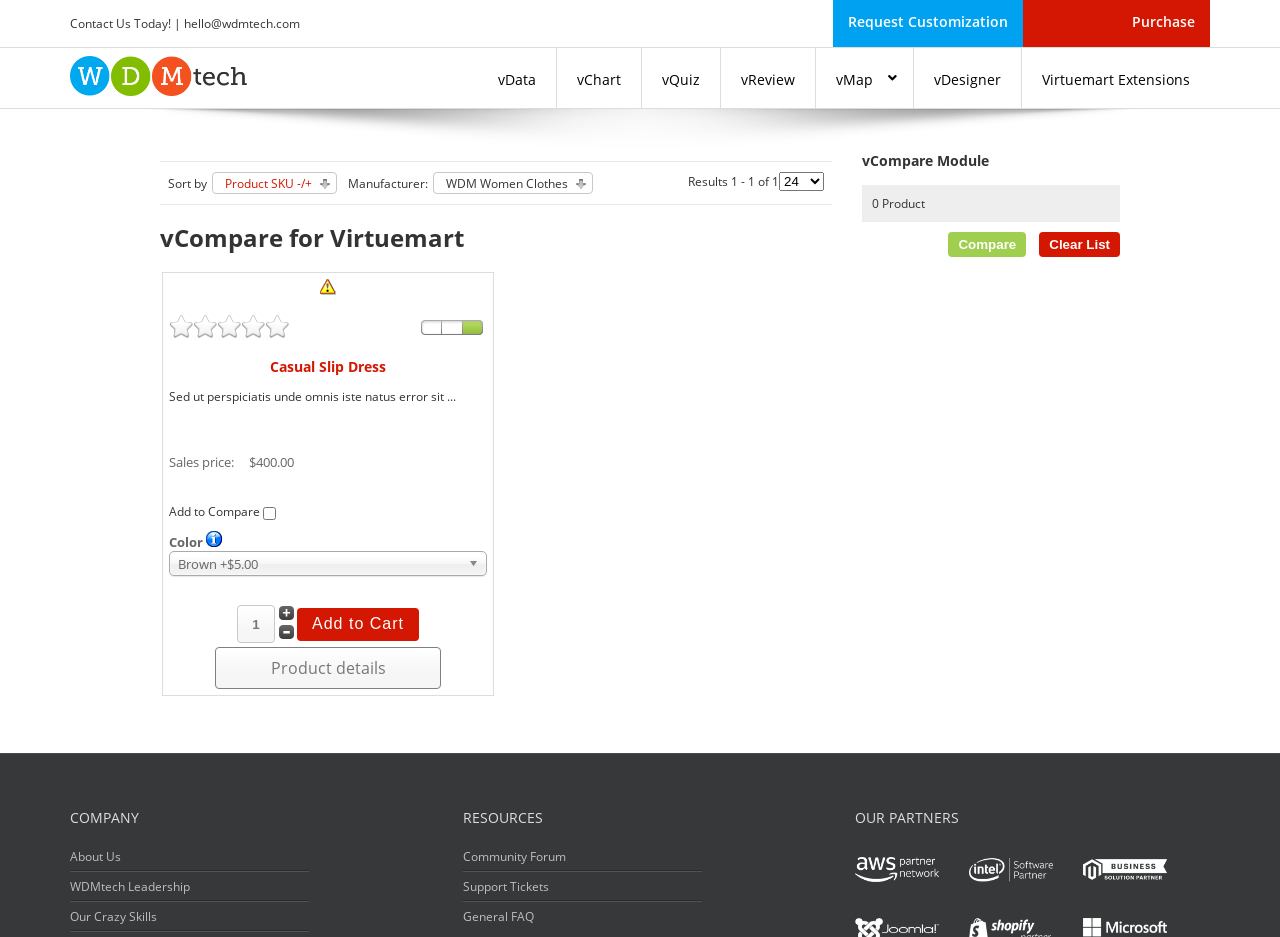What is the price of the product?
Please elaborate on the answer to the question with detailed information.

The price of the product can be found in the product details section, where it says 'Sales price: $400.00'.